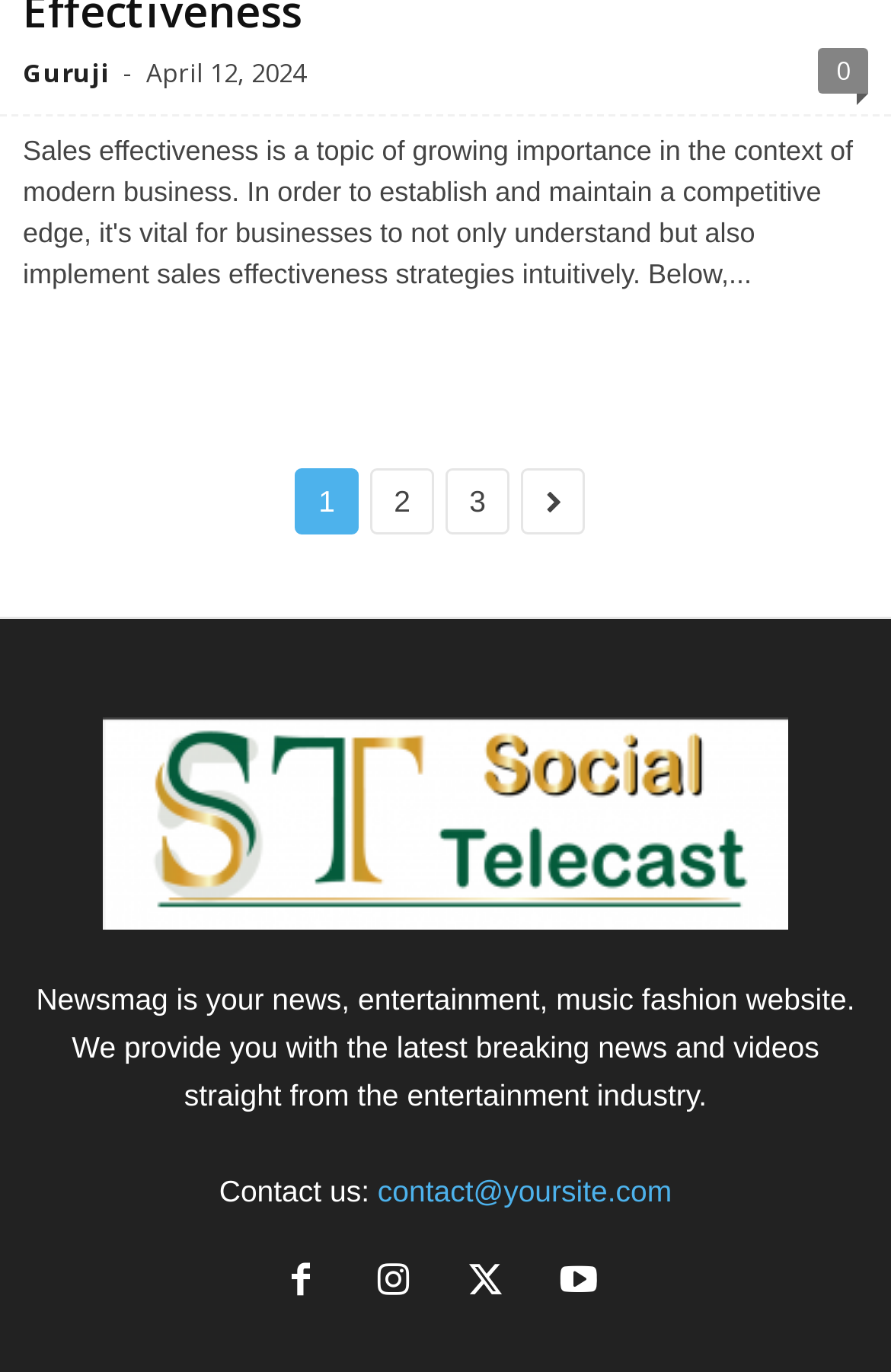How many links are present in the layout table?
Please provide a comprehensive answer based on the contents of the image.

The layout table with the bounding box coordinates [0.305, 0.34, 0.695, 0.389] contains three links with the text '2', '3', and an icon ''.